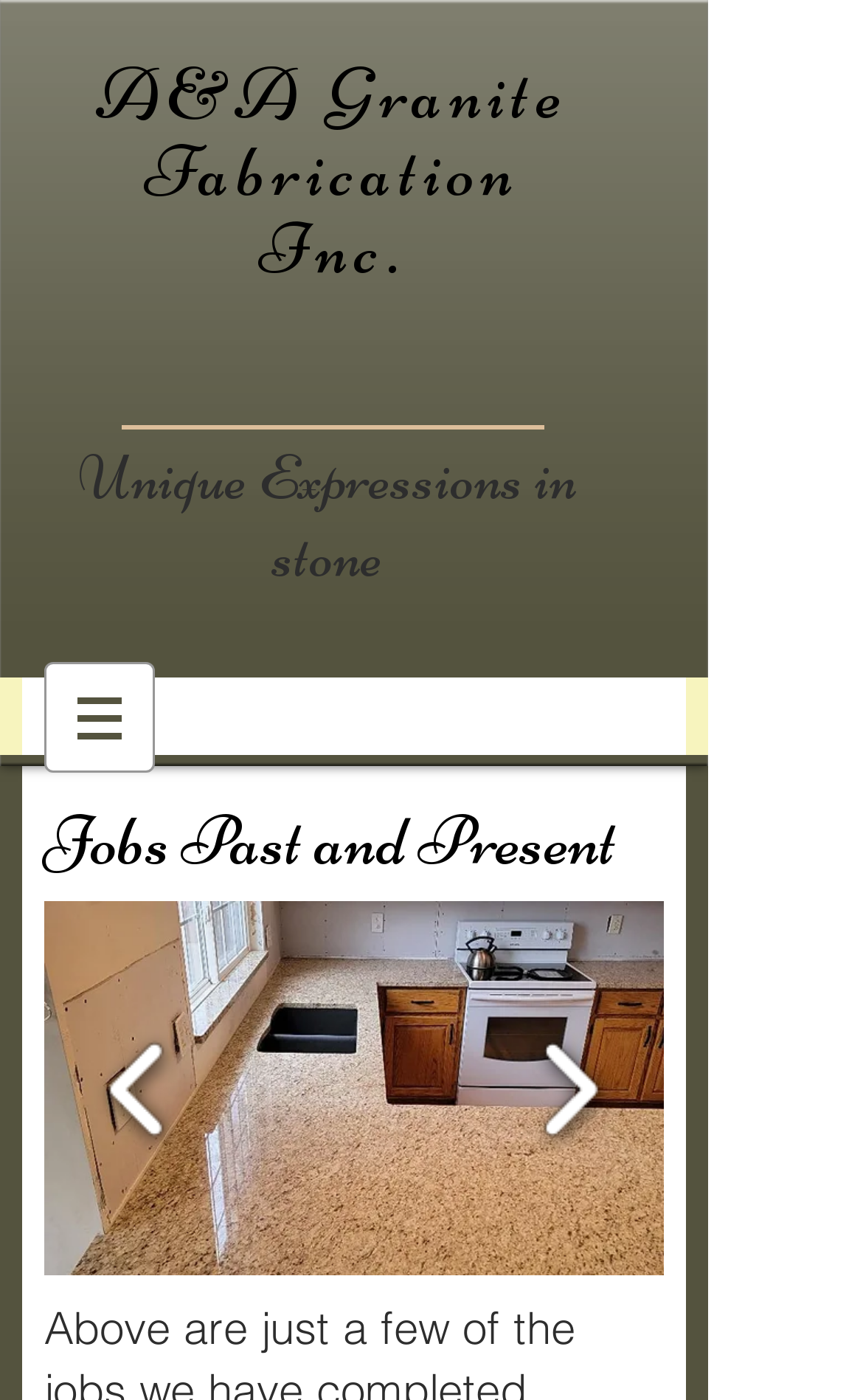Construct a comprehensive description capturing every detail on the webpage.

The webpage is titled "Slideshow | aagranite" and appears to be a showcase for A&A Granite Fabrication Inc. At the top, there are two headings, "A&A Granite Fabrication" and "Inc.", positioned side by side. Below these headings is a static text element that reads "Unique Expressions in stone".

To the left of the page, there is a navigation menu labeled "Site", which contains a button with a popup menu. The button is accompanied by a small image. Below the navigation menu, there is a heading that reads "Jobs Past and Present".

The main content of the page is a slide show gallery, which takes up most of the page's real estate. The gallery has three buttons: two arrow buttons, one on the left and one on the right, and a play button in the middle. The play button is currently pressed. There is also a button labeled "Giallo Ornamental Std" with a corresponding image, which has a popup menu. Additionally, there is a static text element that displays the current slide number, "1/88".

Overall, the webpage appears to be a showcase for A&A Granite Fabrication Inc.'s work, with a focus on their granite fabrication projects.